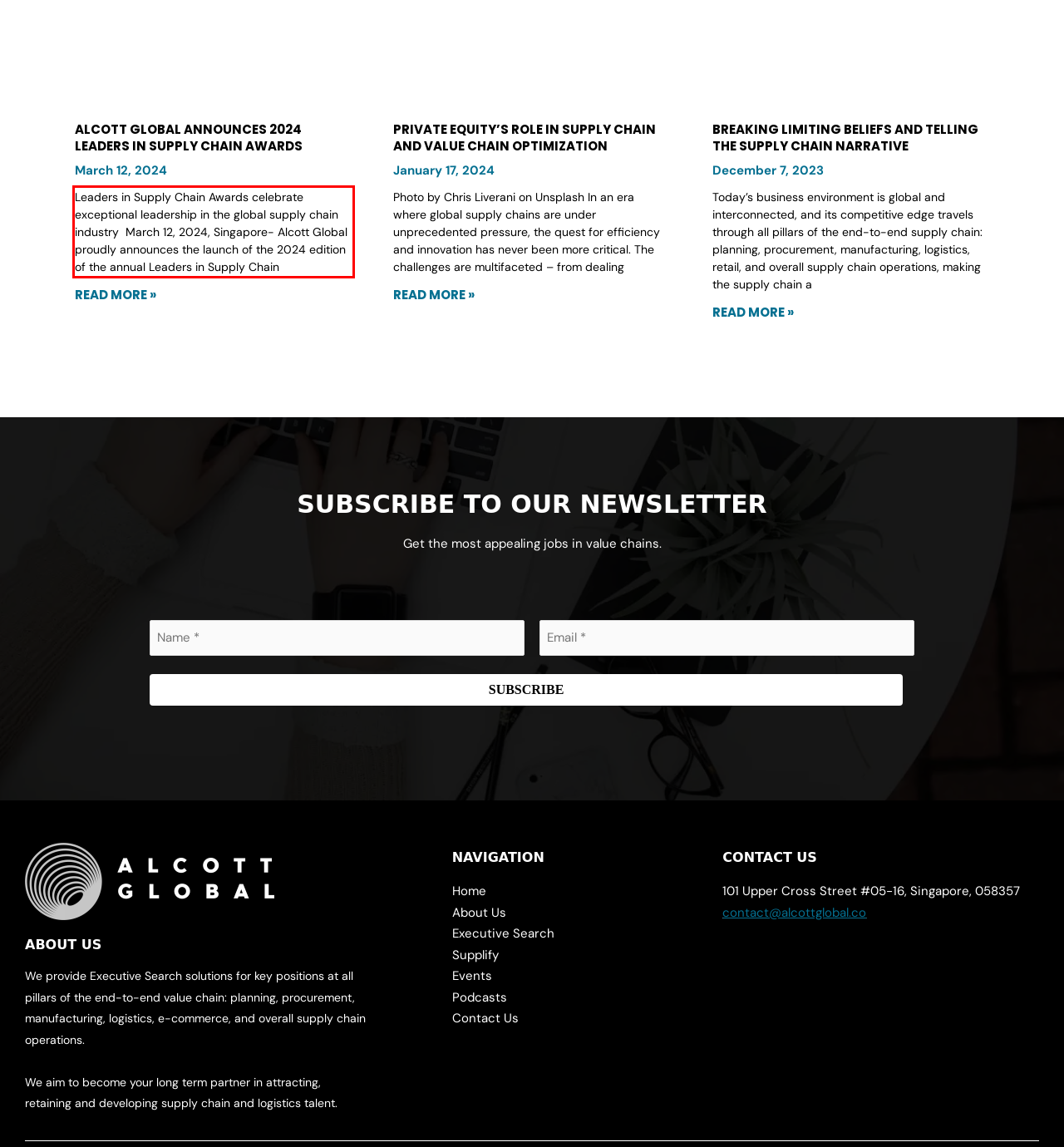Examine the webpage screenshot and use OCR to obtain the text inside the red bounding box.

Leaders in Supply Chain Awards celebrate exceptional leadership in the global supply chain industry March 12, 2024, Singapore- Alcott Global proudly announces the launch of the 2024 edition of the annual Leaders in Supply Chain